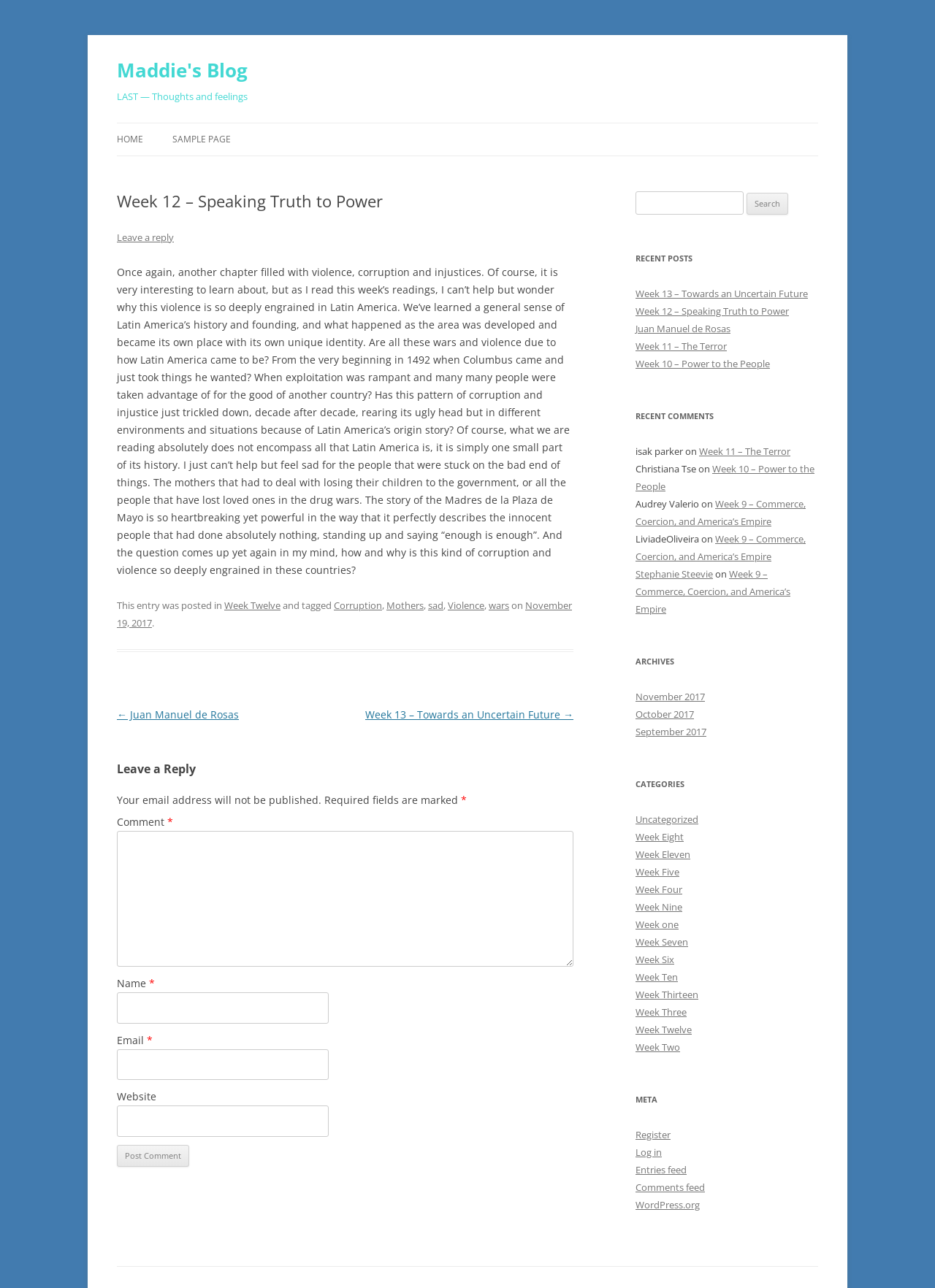Determine the bounding box coordinates for the clickable element to execute this instruction: "Leave a reply". Provide the coordinates as four float numbers between 0 and 1, i.e., [left, top, right, bottom].

[0.125, 0.645, 0.613, 0.751]